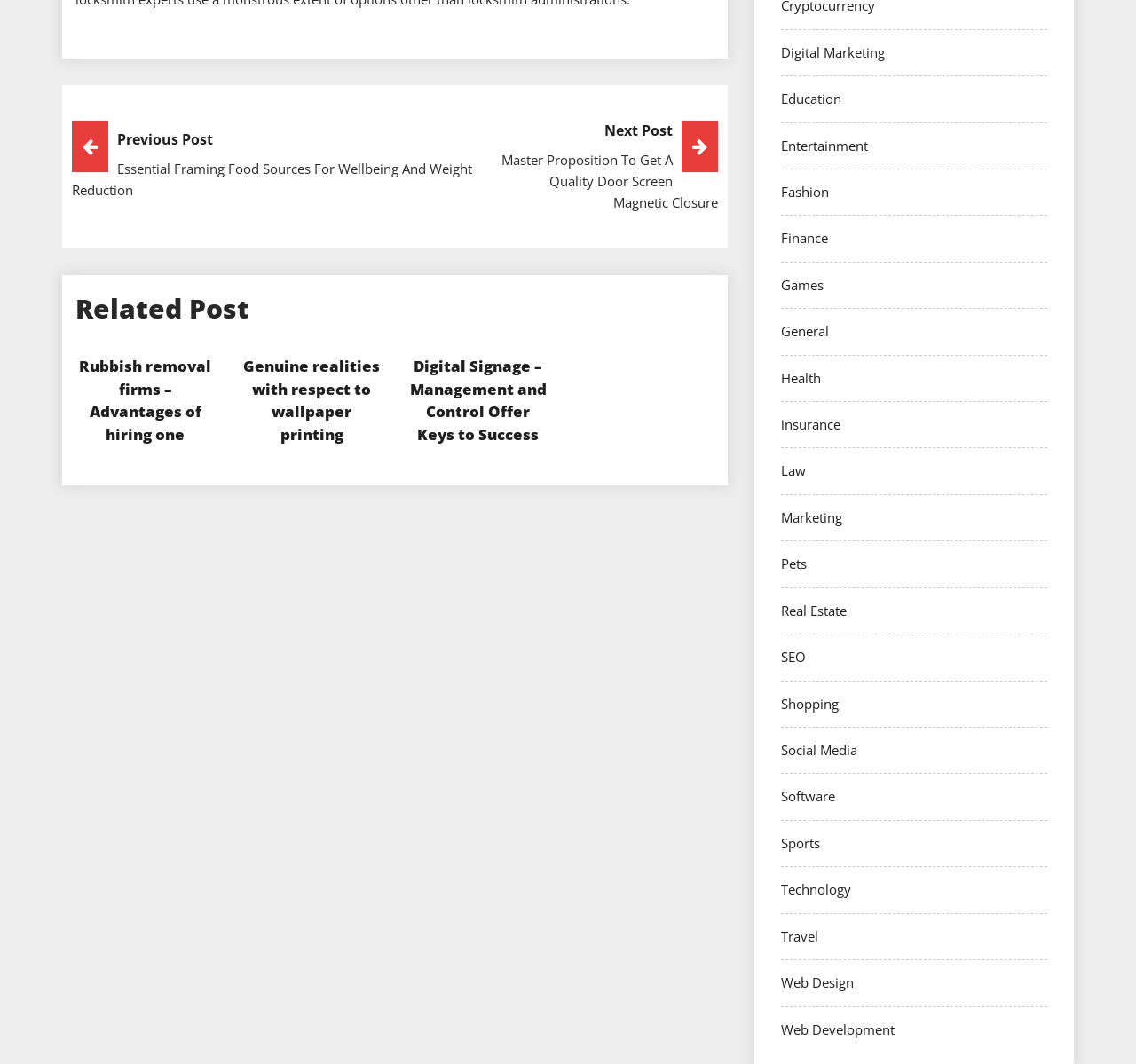What is the topic of the first related post?
Refer to the image and provide a one-word or short phrase answer.

Rubbish removal firms